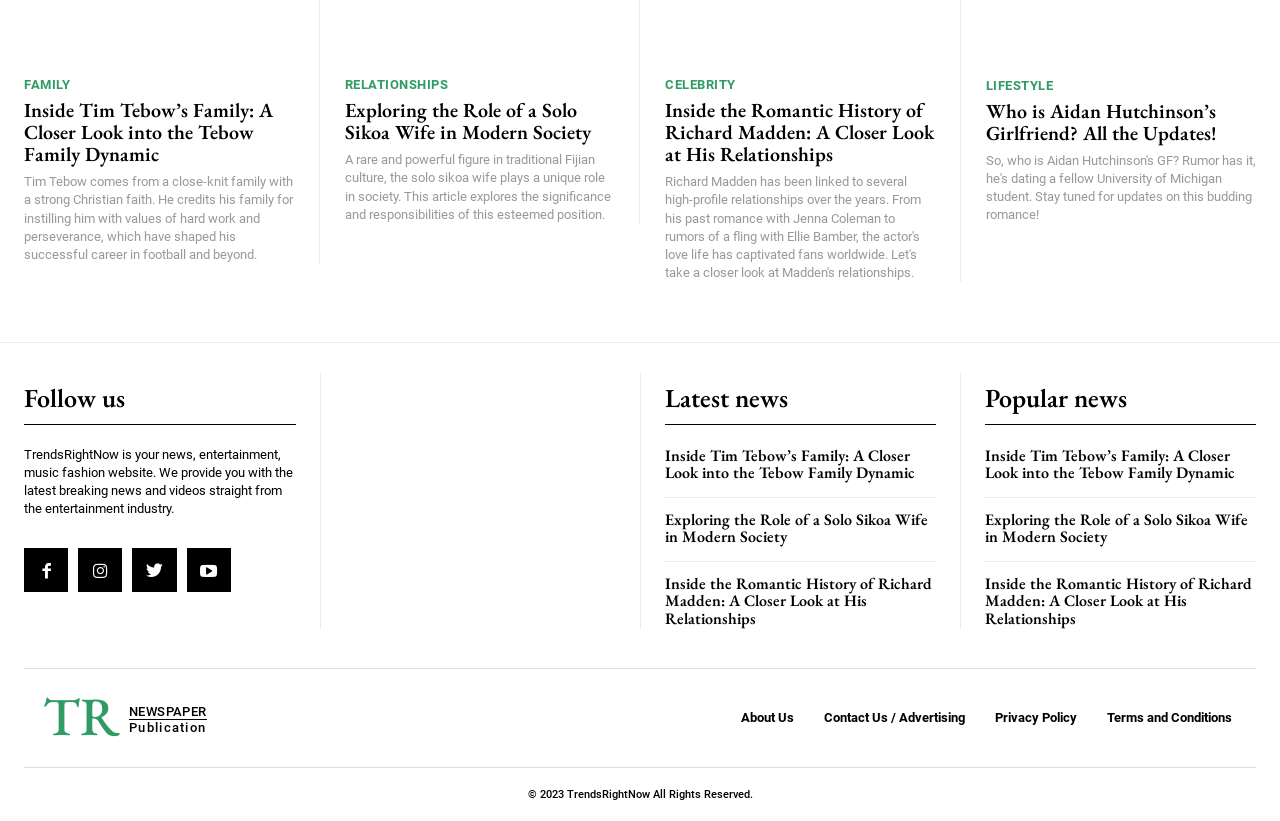Find the bounding box coordinates of the element to click in order to complete this instruction: "Check the latest news". The bounding box coordinates must be four float numbers between 0 and 1, denoted as [left, top, right, bottom].

[0.52, 0.467, 0.616, 0.505]